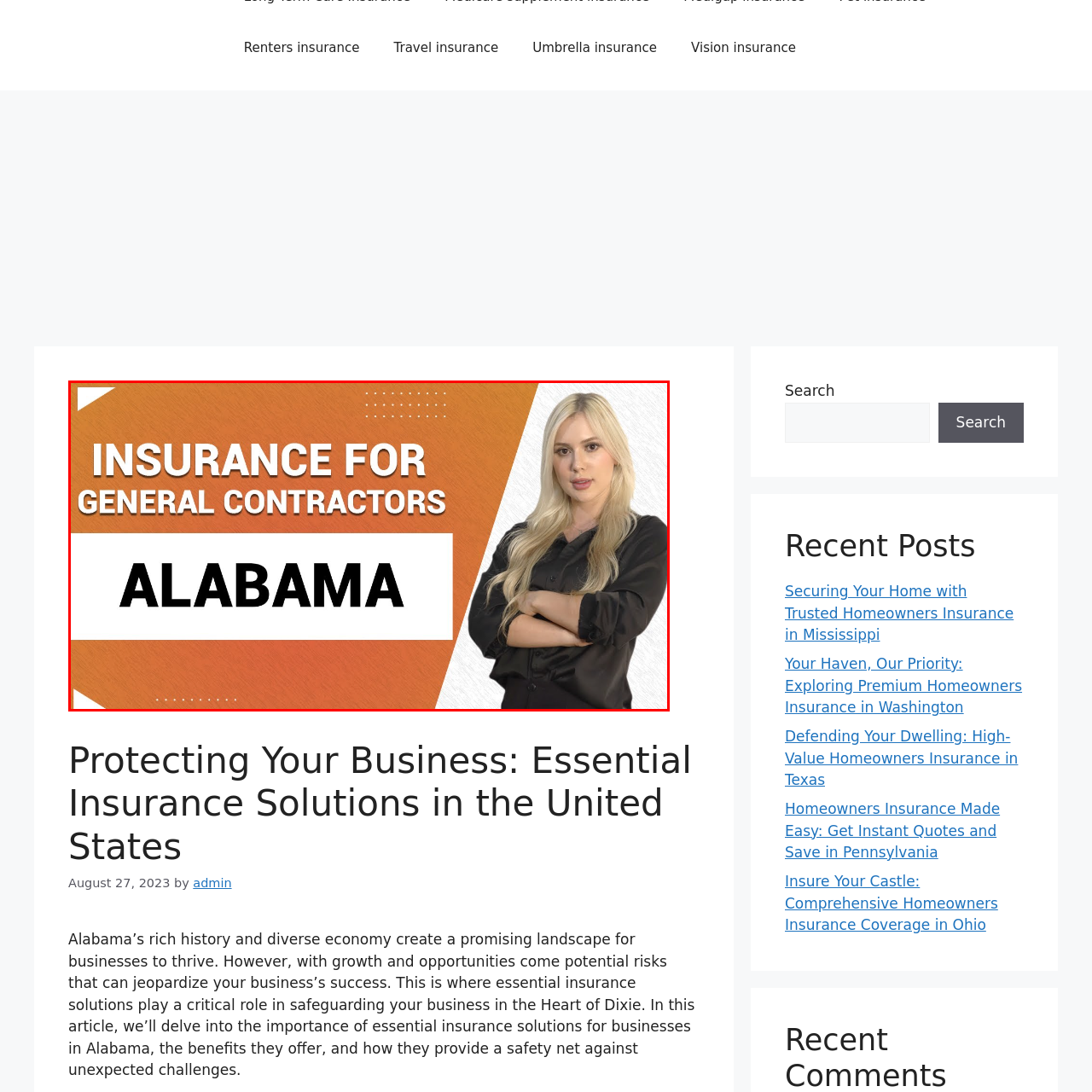Please look at the highlighted area within the red border and provide the answer to this question using just one word or phrase: 
What is the background color of the image?

Vivid orange